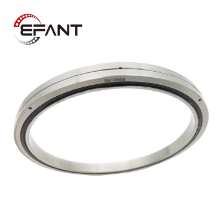Provide your answer in a single word or phrase: 
What is the design of the bearing's surface?

Polished